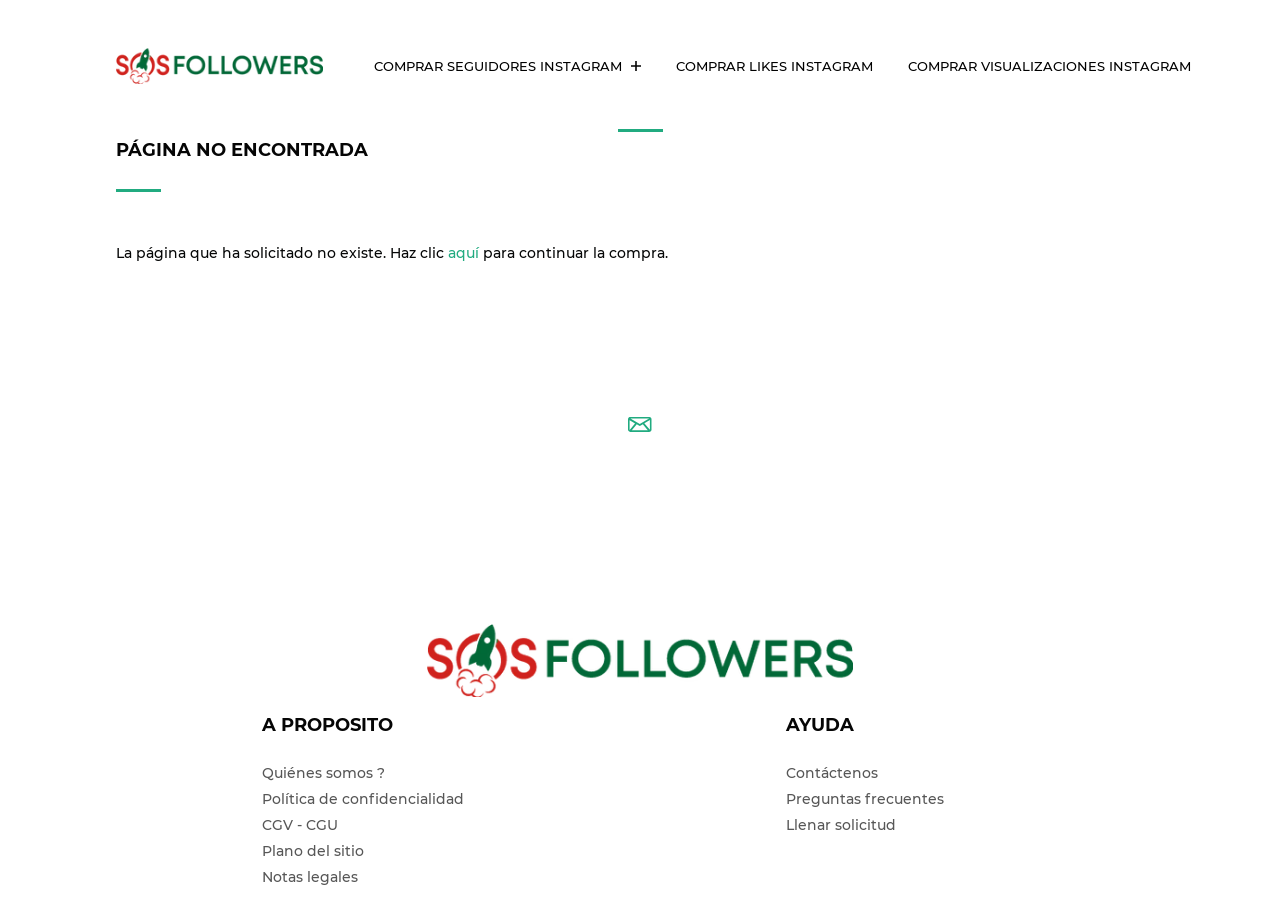How many sections are there in the footer?
Answer briefly with a single word or phrase based on the image.

2